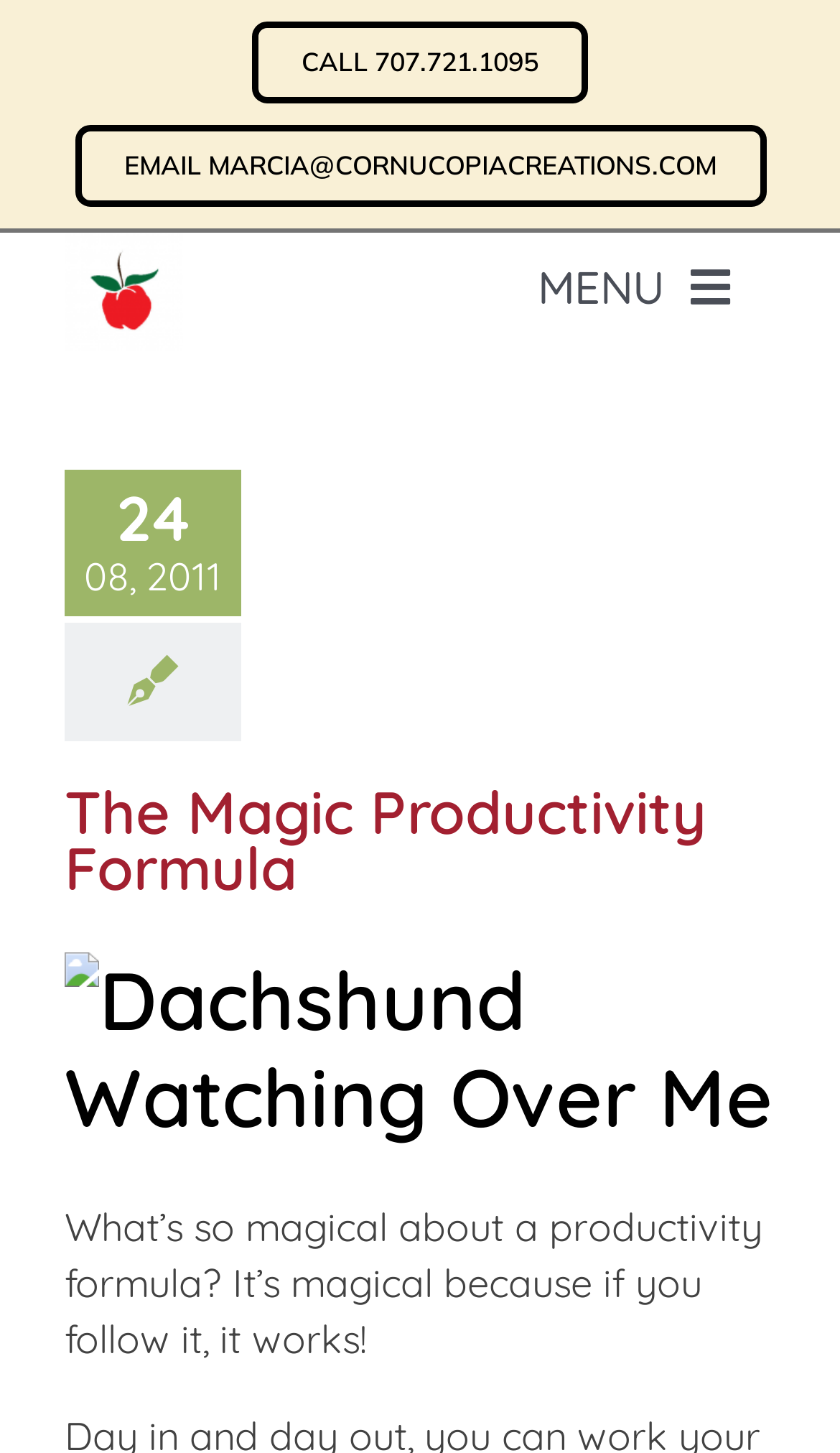Identify the bounding box coordinates of the section that should be clicked to achieve the task described: "View the post with the title 'Whistle Pig'".

None